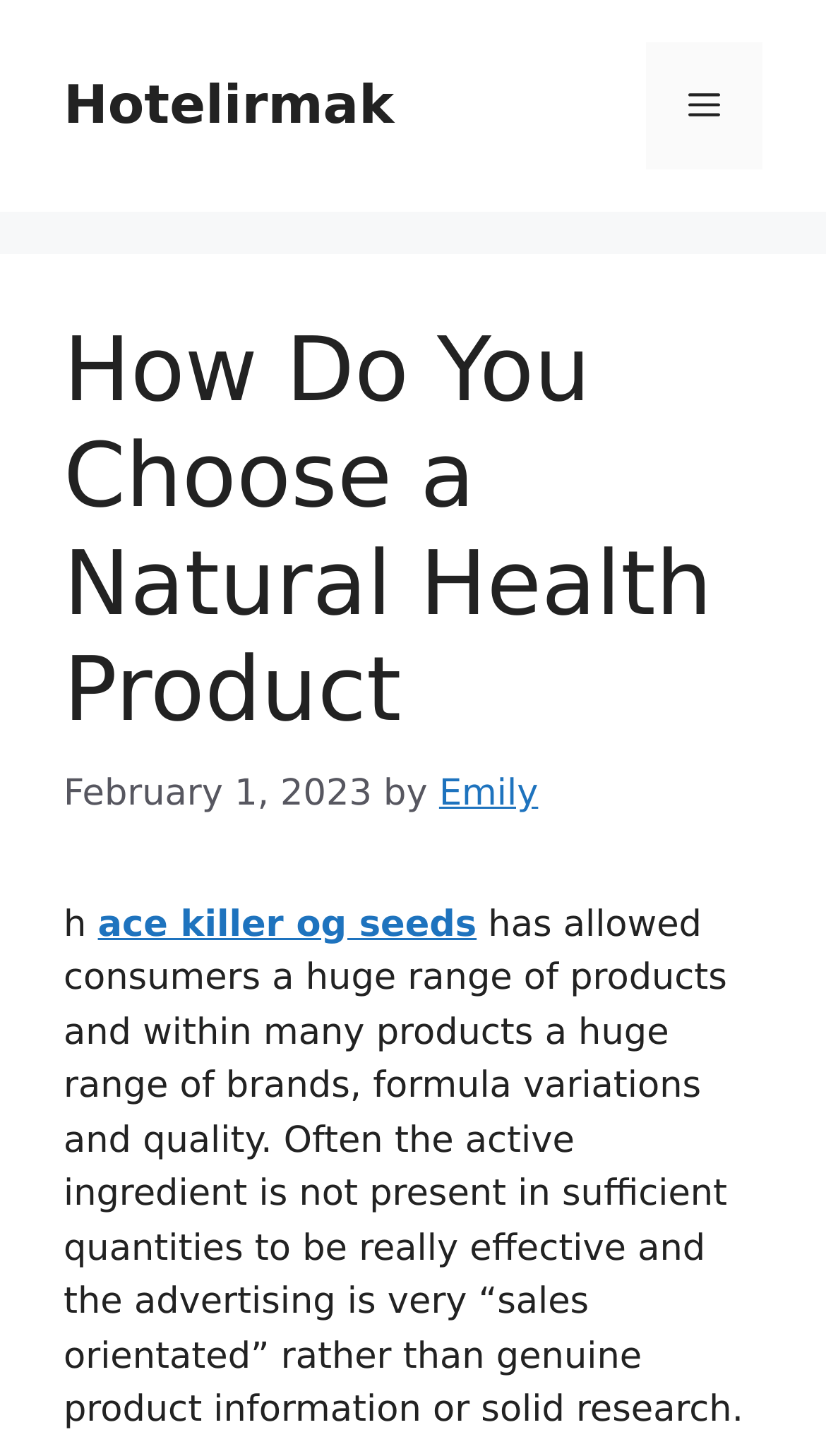Detail the features and information presented on the webpage.

The webpage appears to be a blog post or article titled "How Do You Choose a Natural Health Product" on a website called Hotelirmak. At the top of the page, there is a banner with the site's name, accompanied by a navigation menu toggle button on the right side. 

Below the banner, there is a header section that spans the entire width of the page. Within this section, the title of the article "How Do You Choose a Natural Health Product" is prominently displayed, followed by the date "February 1, 2023" and the author's name "Emily". 

The main content of the article starts with a brief introduction, which discusses the topic of natural health products, specifically mentioning "ace killer og seeds" and how they offer a wide range of products with varying brands, formulas, and quality. The text also touches on the issue of active ingredients not being present in sufficient quantities and the advertising being overly sales-oriented rather than providing genuine product information or solid research.